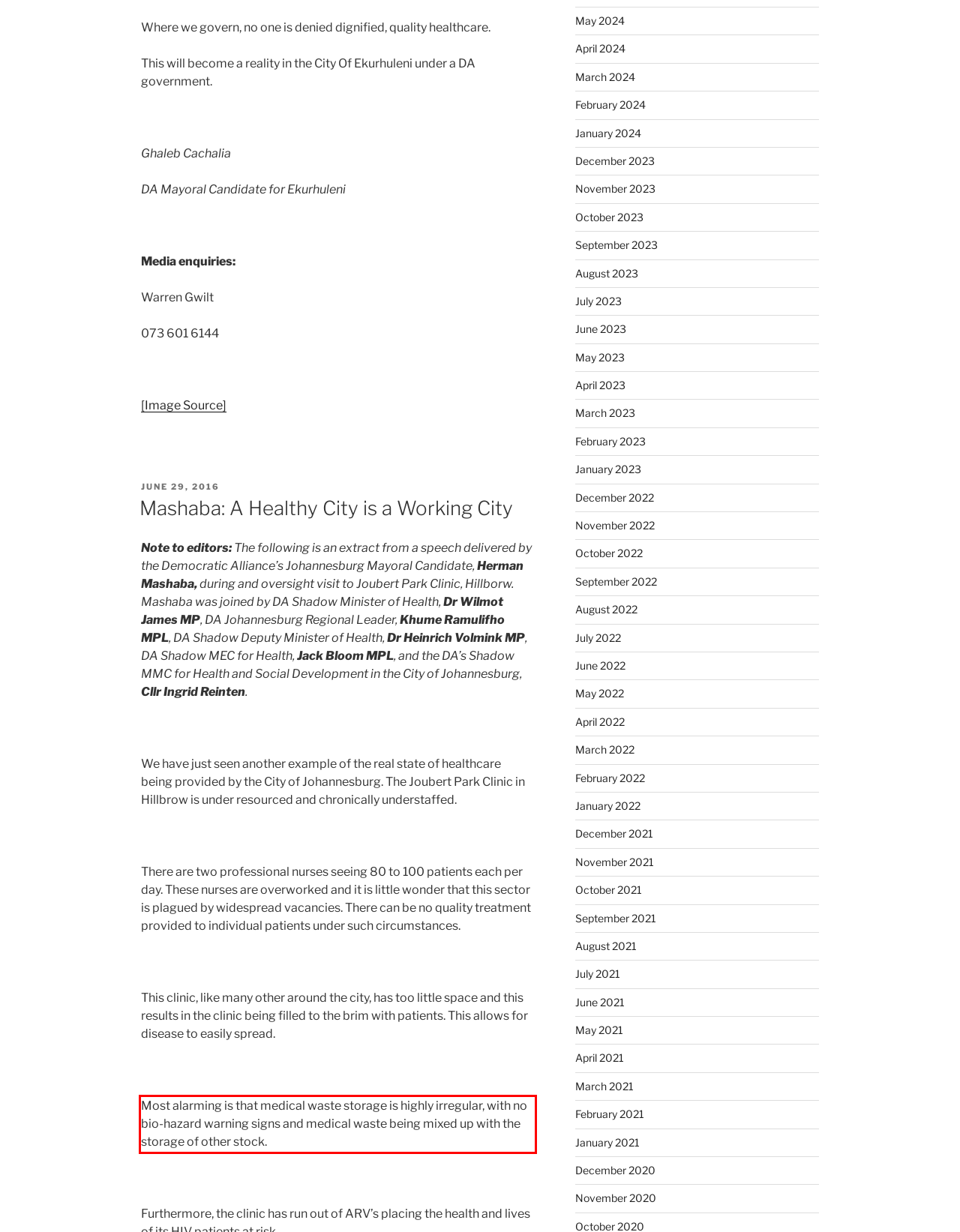You are provided with a webpage screenshot that includes a red rectangle bounding box. Extract the text content from within the bounding box using OCR.

Most alarming is that medical waste storage is highly irregular, with no bio-hazard warning signs and medical waste being mixed up with the storage of other stock.